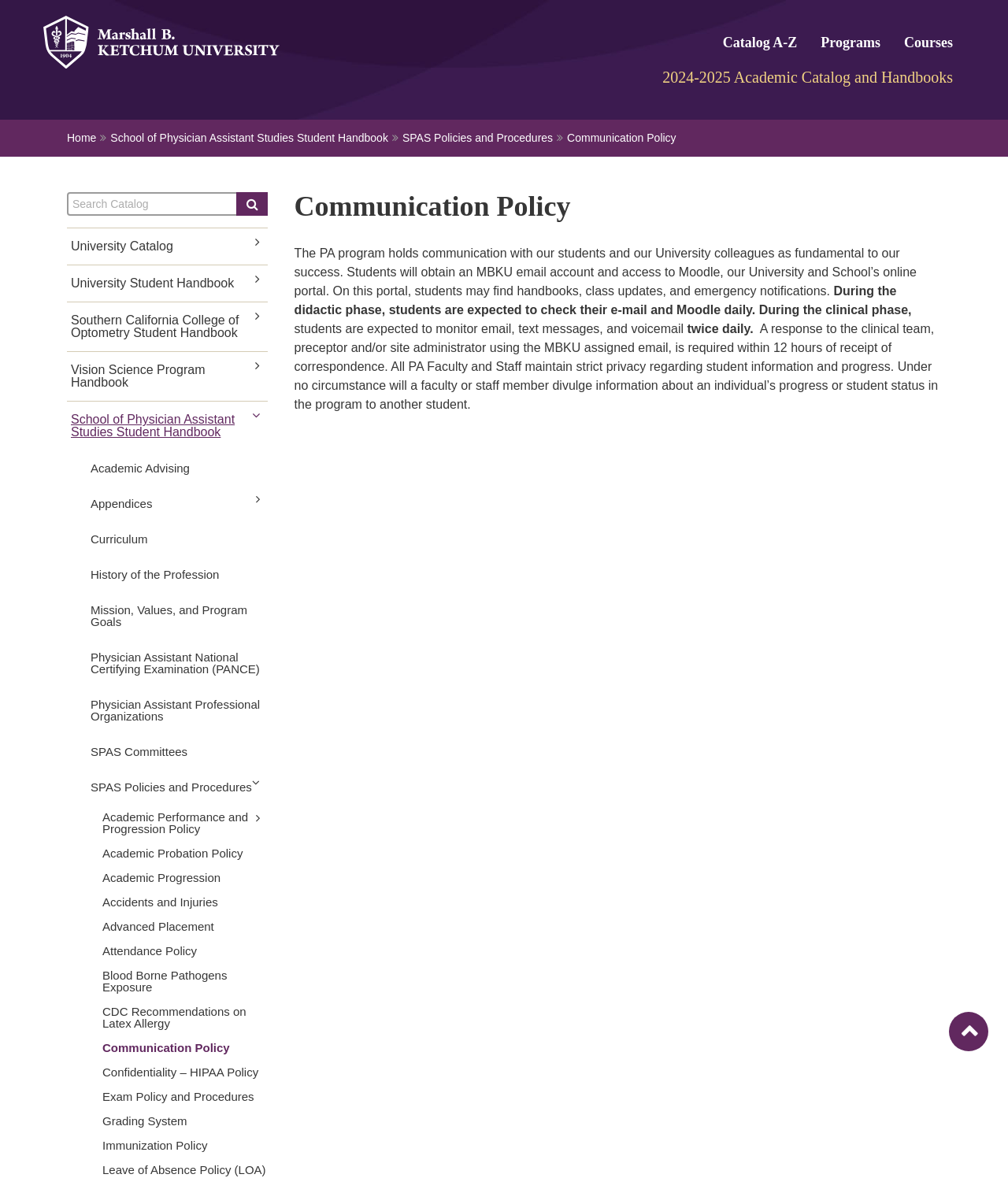Kindly determine the bounding box coordinates of the area that needs to be clicked to fulfill this instruction: "Search catalog".

[0.066, 0.162, 0.106, 0.184]